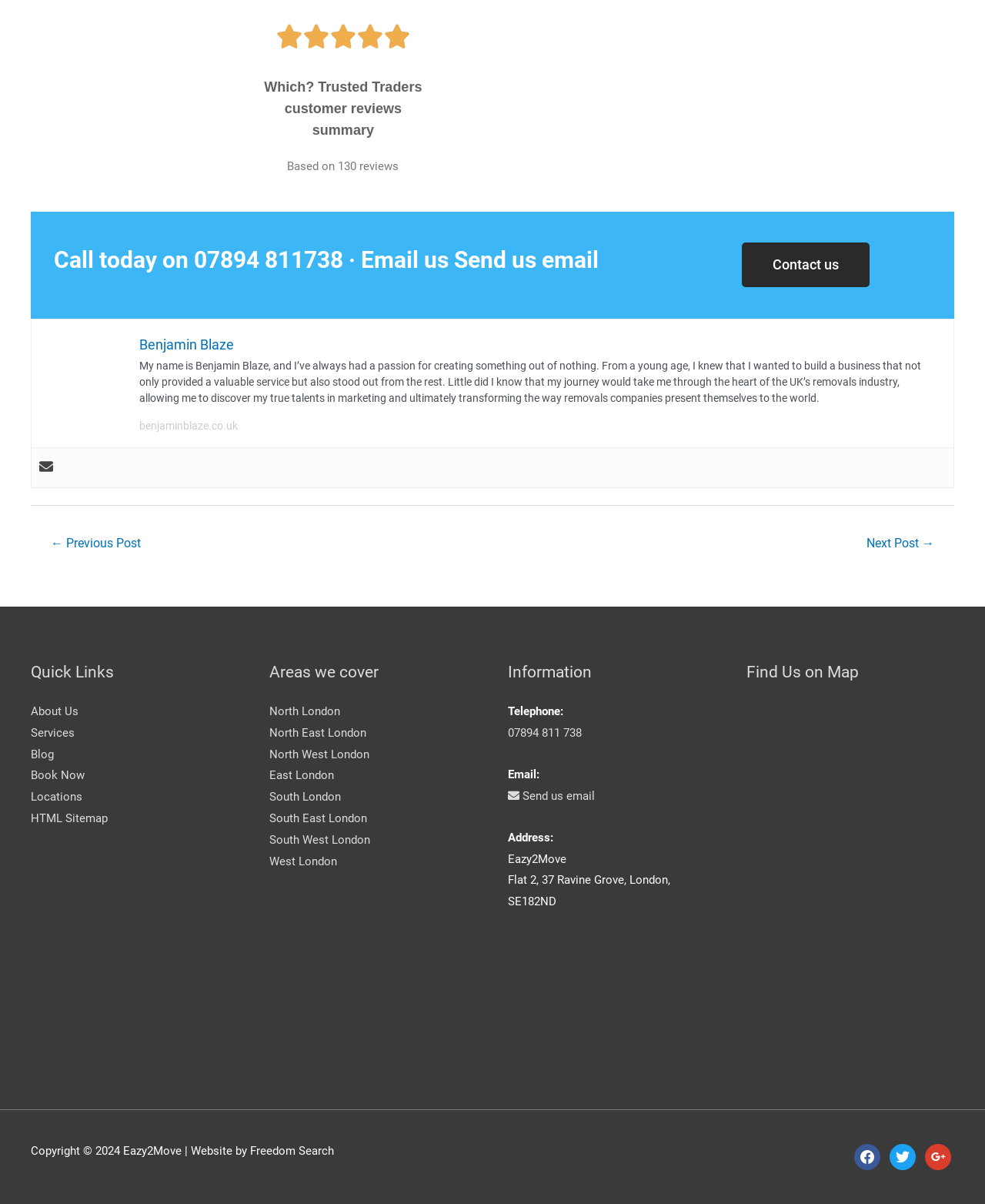Find and specify the bounding box coordinates that correspond to the clickable region for the instruction: "Read about the author".

[0.141, 0.279, 0.238, 0.293]